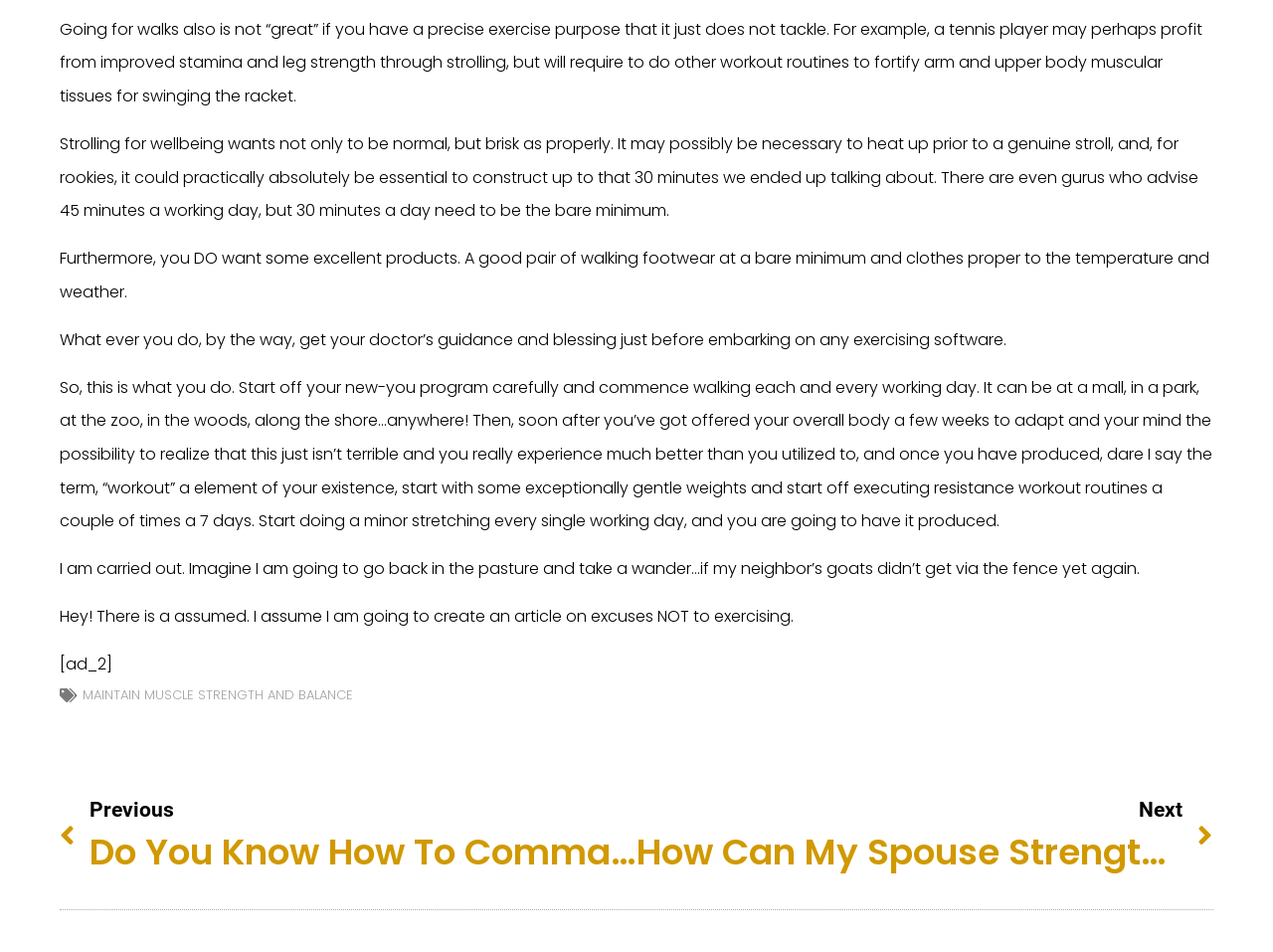Provide the bounding box coordinates, formatted as (top-left x, top-left y, bottom-right x, bottom-right y), with all values being floating point numbers between 0 and 1. Identify the bounding box of the UI element that matches the description: maintain muscle strength and balance

[0.065, 0.72, 0.277, 0.74]